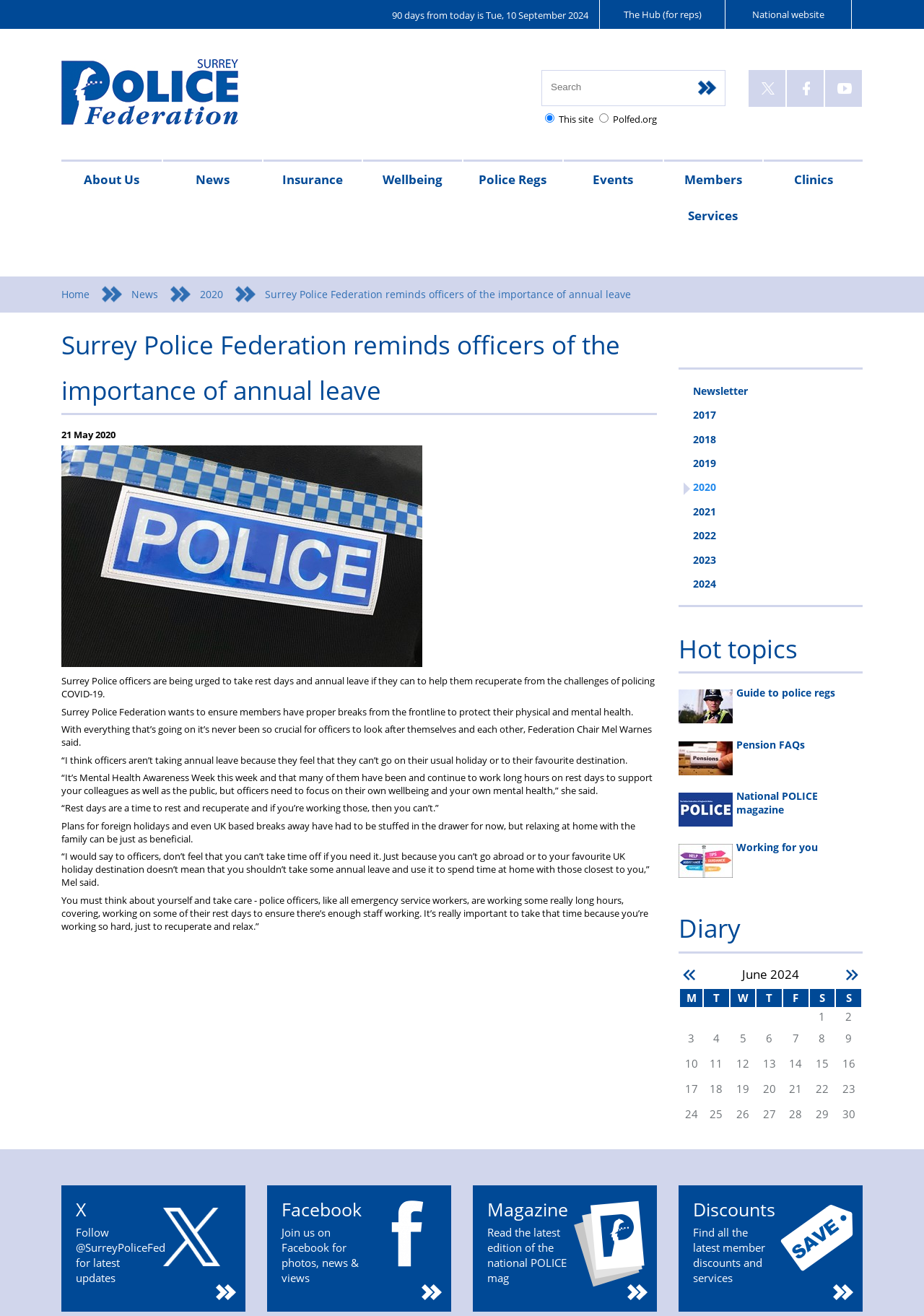Analyze the image and provide a detailed answer to the question: What is the name of the Federation Chair?

The answer can be found in the quote 'With everything that’s going on it’s never been so crucial for officers to look after themselves and each other, Federation Chair Mel Warnes said.' which is located in the main content area of the webpage.